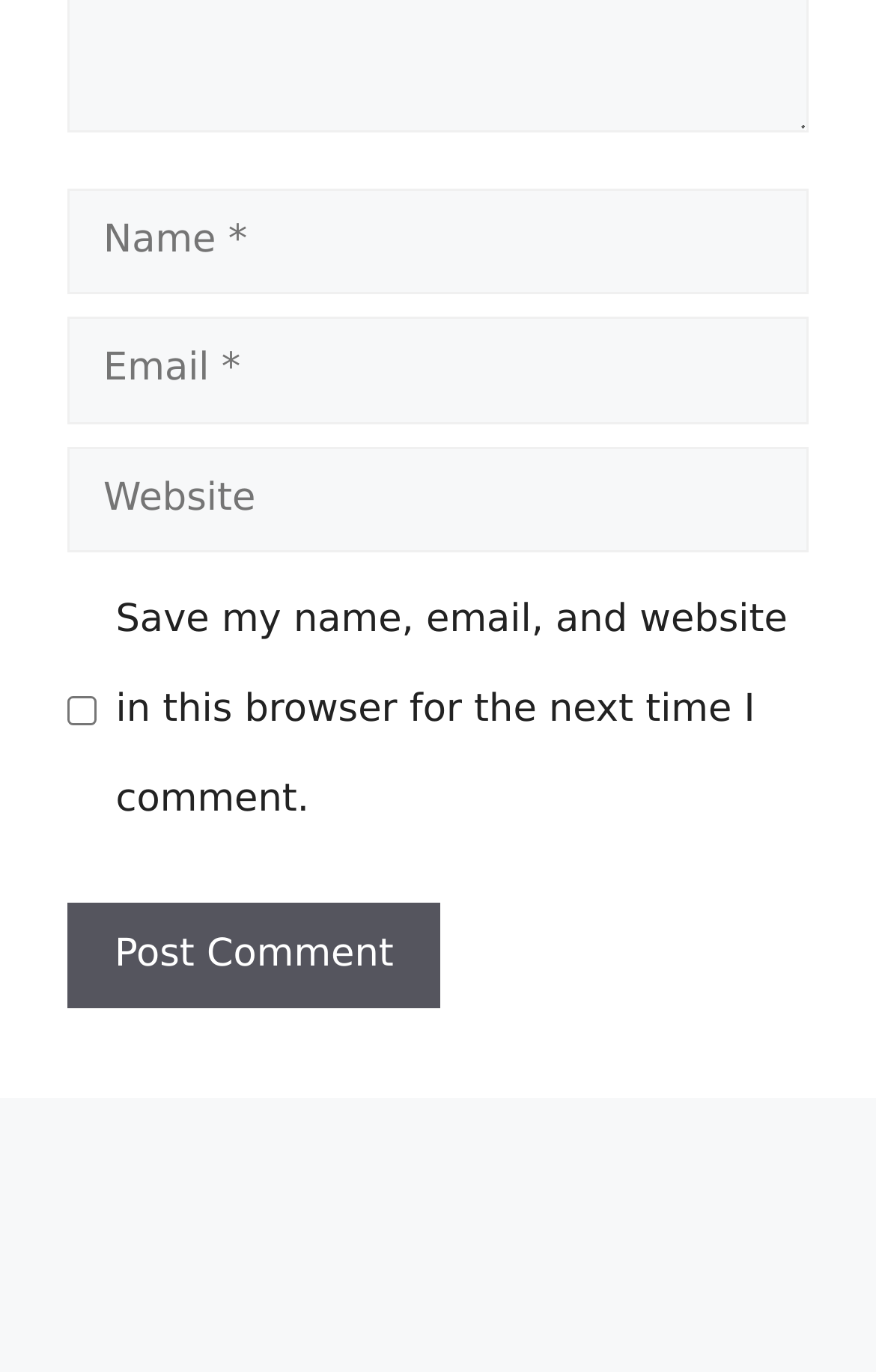What is the first field to fill in the form?
Refer to the image and respond with a one-word or short-phrase answer.

Name